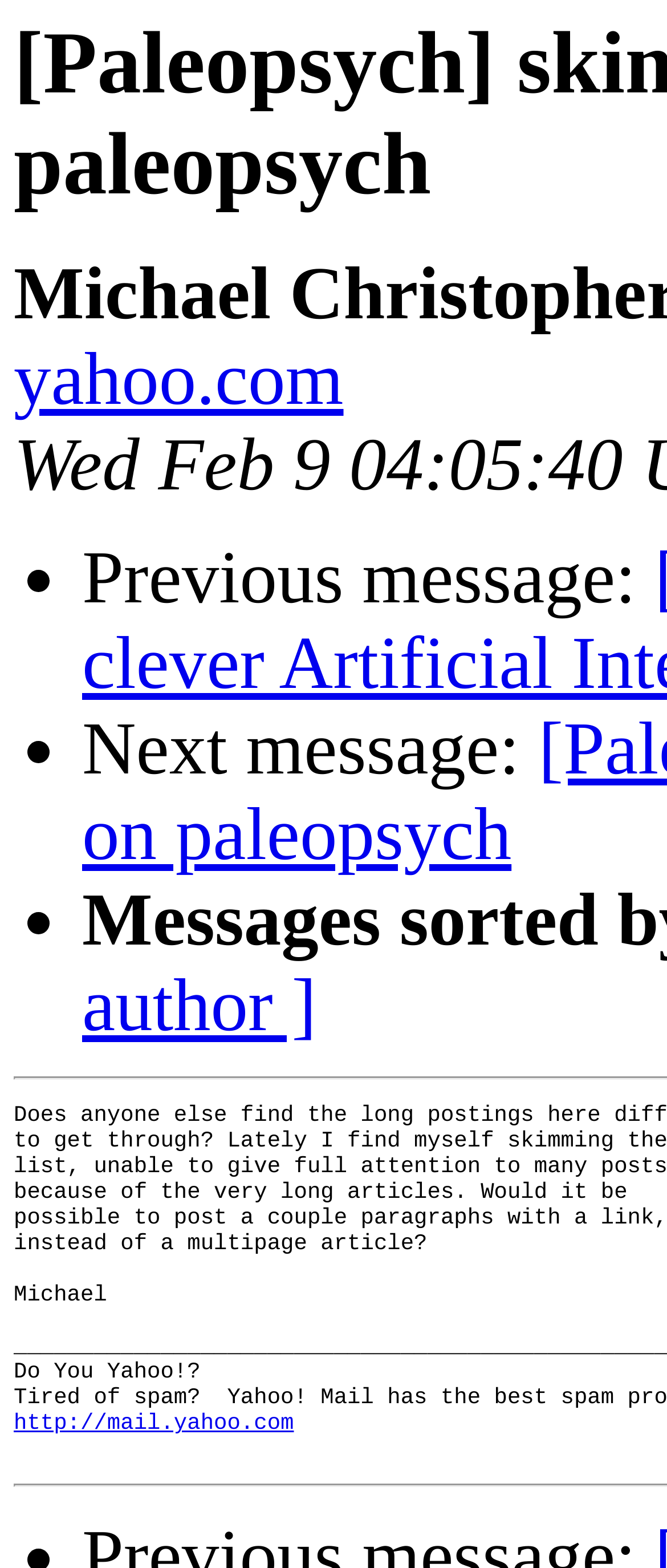Determine the bounding box of the UI component based on this description: "http://mail.yahoo.com". The bounding box coordinates should be four float values between 0 and 1, i.e., [left, top, right, bottom].

[0.021, 0.9, 0.442, 0.916]